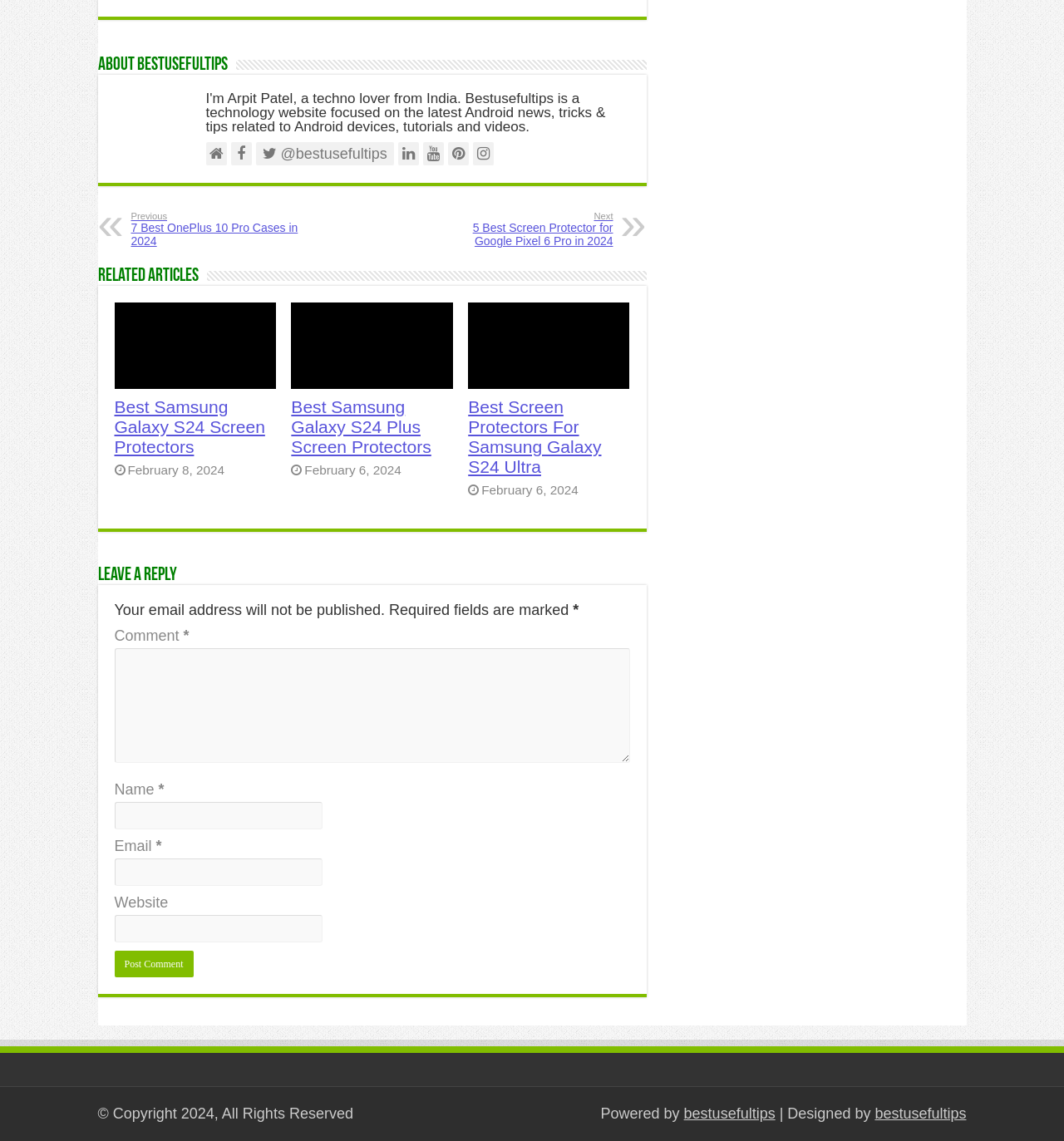Please specify the coordinates of the bounding box for the element that should be clicked to carry out this instruction: "Click the 'Post Comment' button". The coordinates must be four float numbers between 0 and 1, formatted as [left, top, right, bottom].

[0.107, 0.833, 0.182, 0.856]